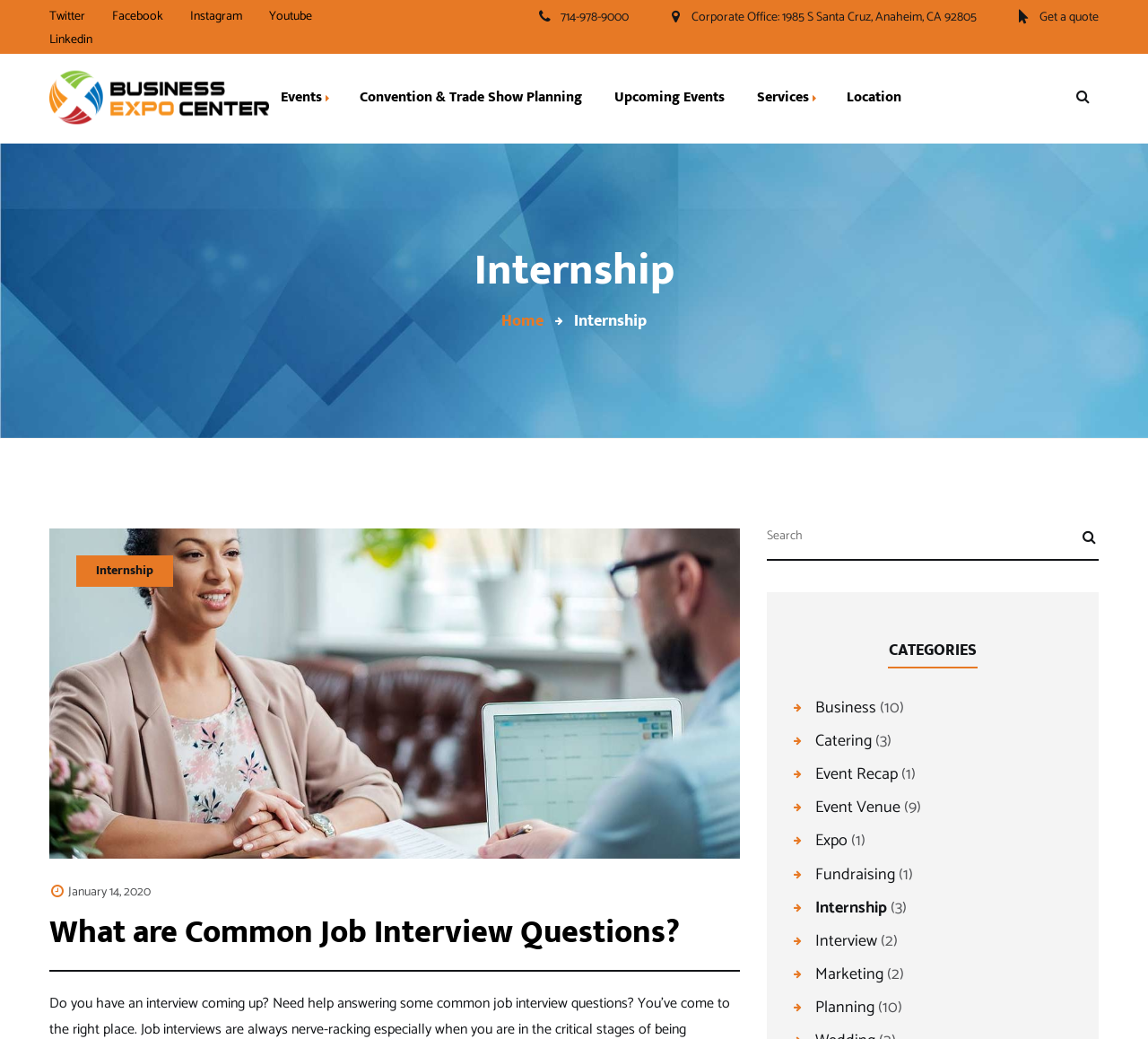Respond concisely with one word or phrase to the following query:
What is the name of the company?

Business Expo Center